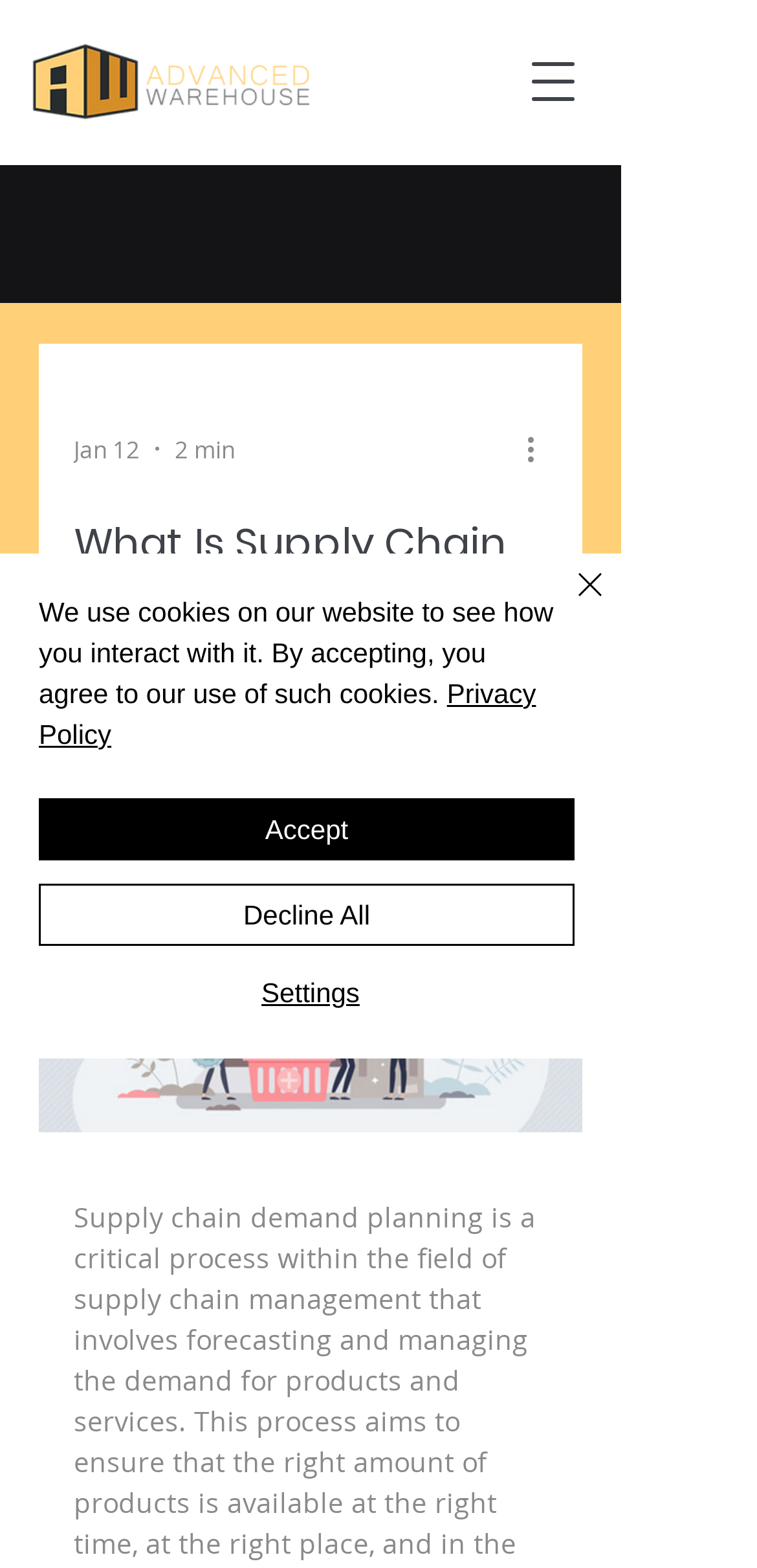Provide a thorough description of the webpage you see.

The webpage is about supply chain demand planning, with a prominent title "What Is Supply Chain Demand Planning?" at the top. On the top-left corner, there is an AWI logo, which is a clickable link. Next to the logo, there is a button to open the navigation menu. 

Below the title, there is a section with a heading "What Is Supply Chain Demand Planning?" and a subheading "Updated: Jan 30". This section also contains a brief text about supply chain demand planning, which is not fully described in the meta description. 

On the top-right corner, there is a button with a label "More actions" and an image of three horizontal lines. Below this button, there are two generic elements displaying "Jan 12" and "2 min", which might indicate the date and time of publication or update.

On the bottom-left corner, there is a chat button with an image of a speech bubble. 

The webpage also has a prominent alert message at the center, which informs users about the use of cookies on the website. This alert message contains a link to the "Privacy Policy" and three buttons: "Accept", "Decline All", and "Settings". There is also a "Close" button on the top-right corner of the alert message.